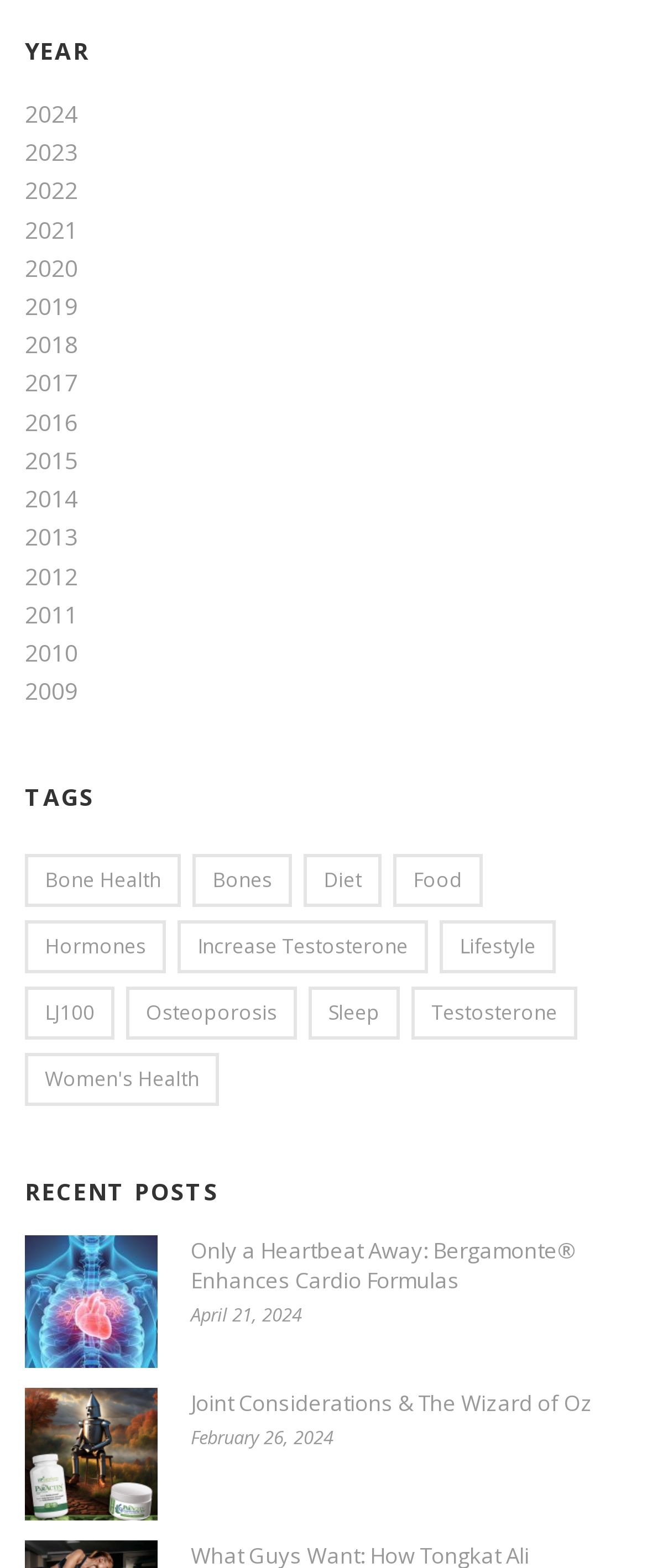Locate the bounding box of the UI element with the following description: "2009".

[0.038, 0.431, 0.121, 0.451]